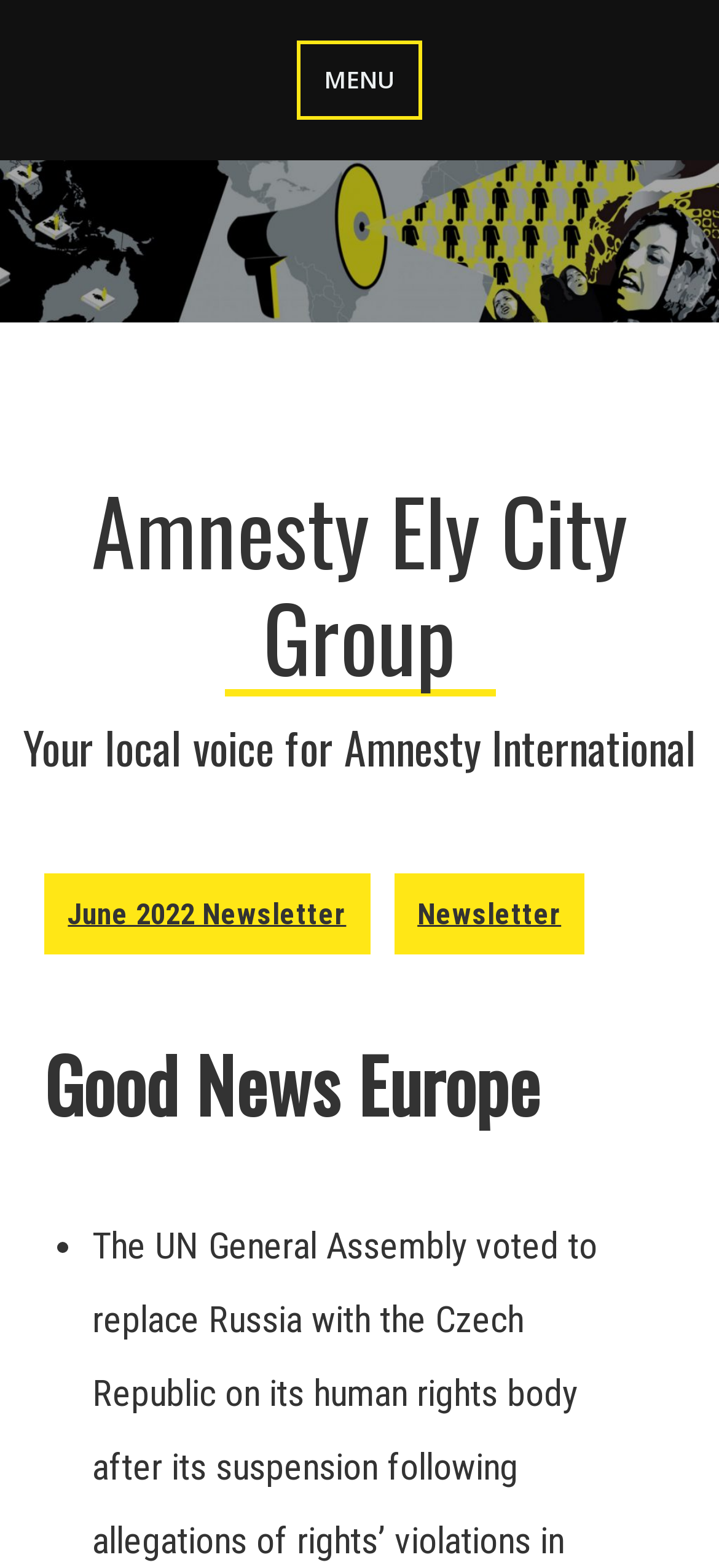What is the tagline of the Amnesty Ely City Group?
Please respond to the question with a detailed and informative answer.

The answer can be found by looking at the StaticText element with the text 'Your local voice for Amnesty International' which is located below the link element with the text 'Amnesty Ely City Group'.